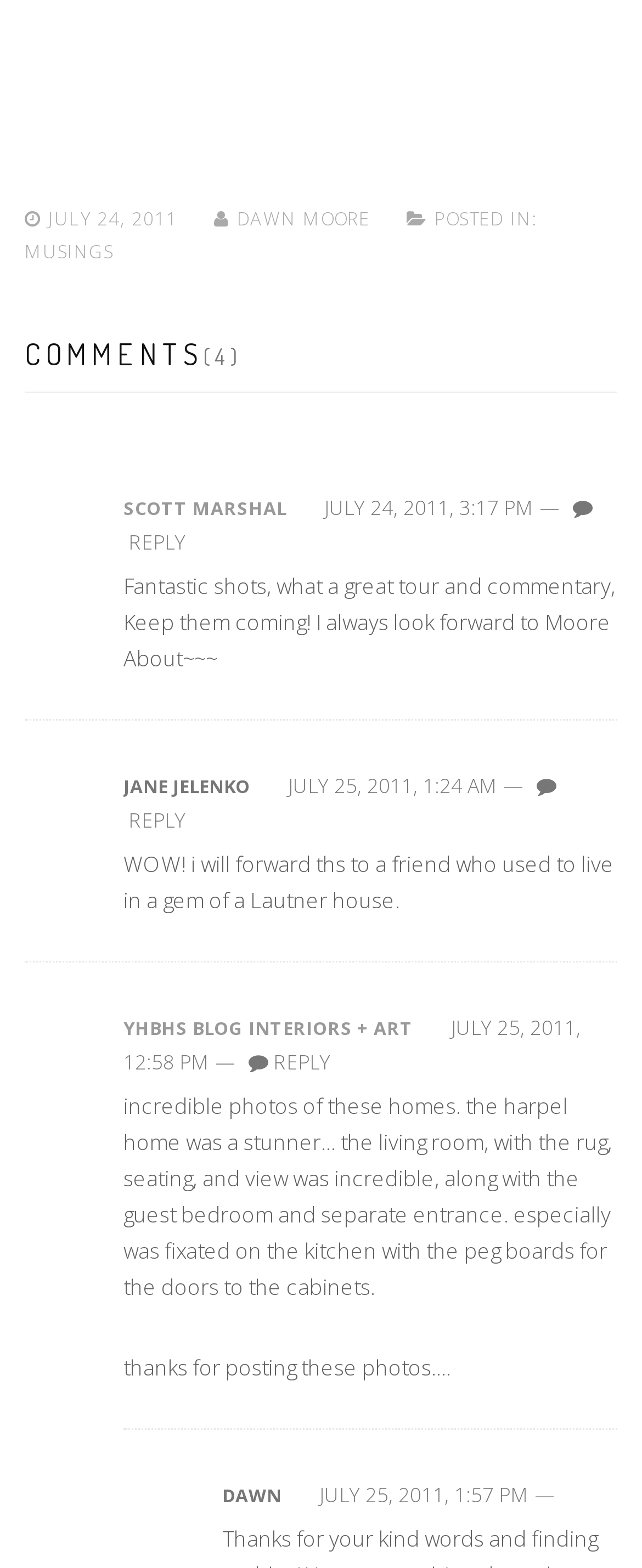Use the details in the image to answer the question thoroughly: 
How many comments are there?

I counted the number of comments by looking at the heading 'COMMENTS(4)' which indicates that there are 4 comments on this webpage.